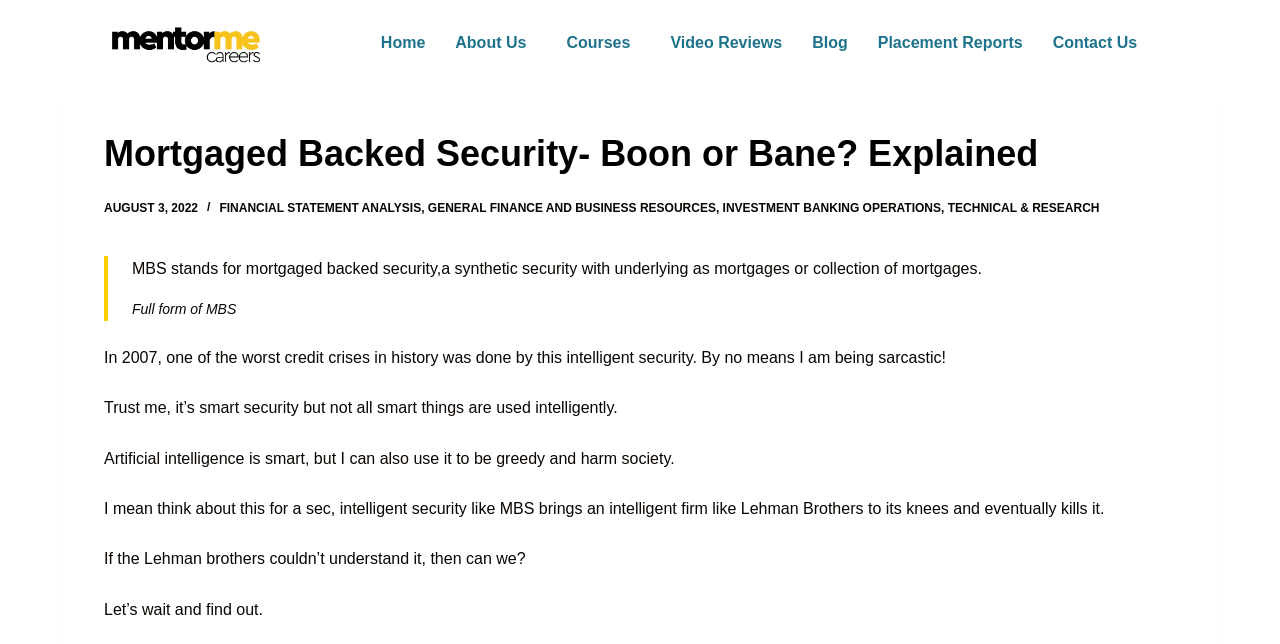What is MBS?
Kindly offer a detailed explanation using the data available in the image.

Based on the webpage content, MBS stands for Mortgaged Backed Security, which is a synthetic security with underlying as mortgages or collection of mortgages.